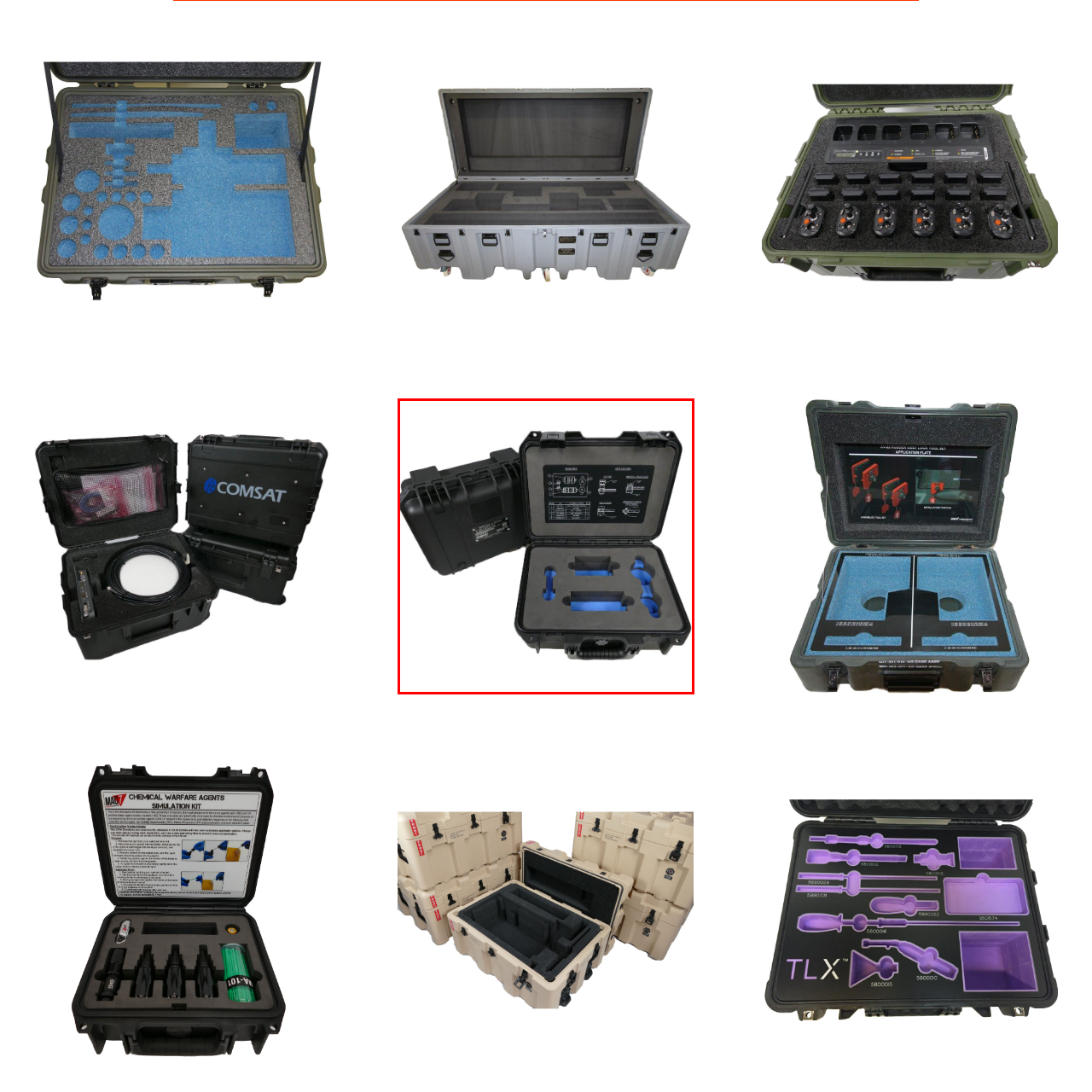Direct your attention to the image within the red boundary, What is the function of the diagrams or labels on the lid?
 Respond with a single word or phrase.

To indicate specifications